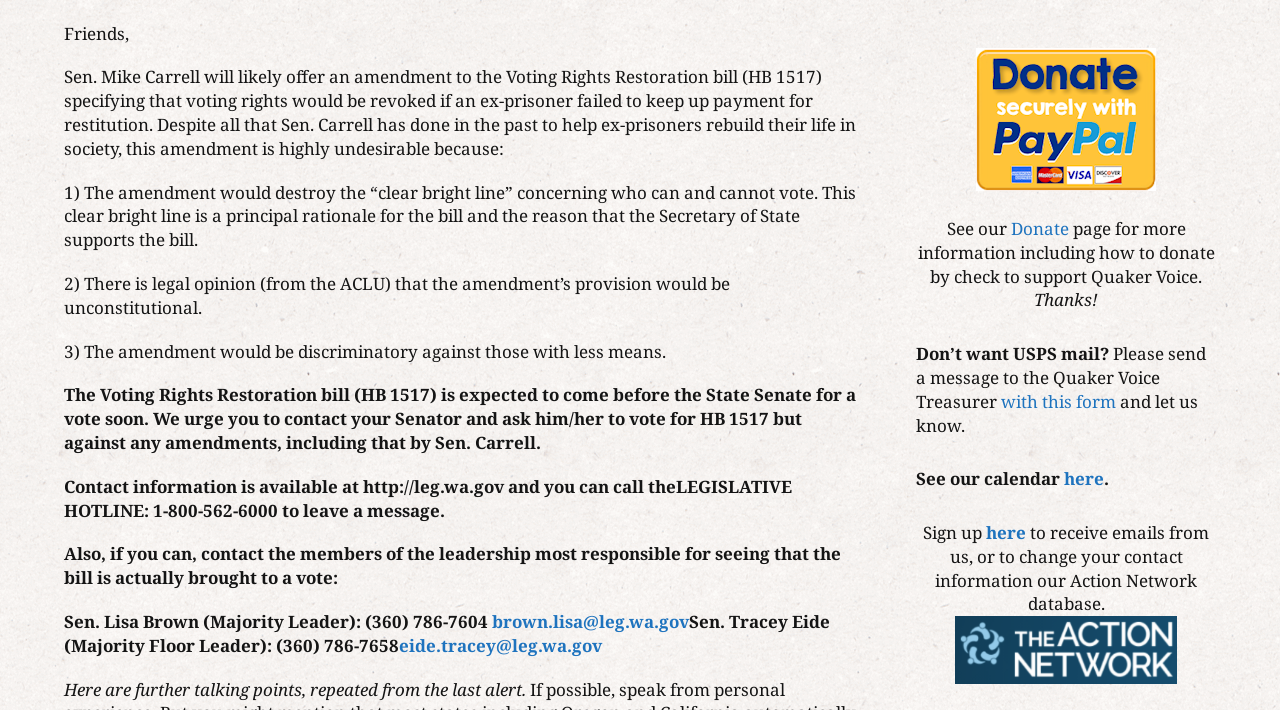Using the webpage screenshot and the element description with this form, determine the bounding box coordinates. Specify the coordinates in the format (top-left x, top-left y, bottom-right x, bottom-right y) with values ranging from 0 to 1.

[0.782, 0.549, 0.872, 0.581]